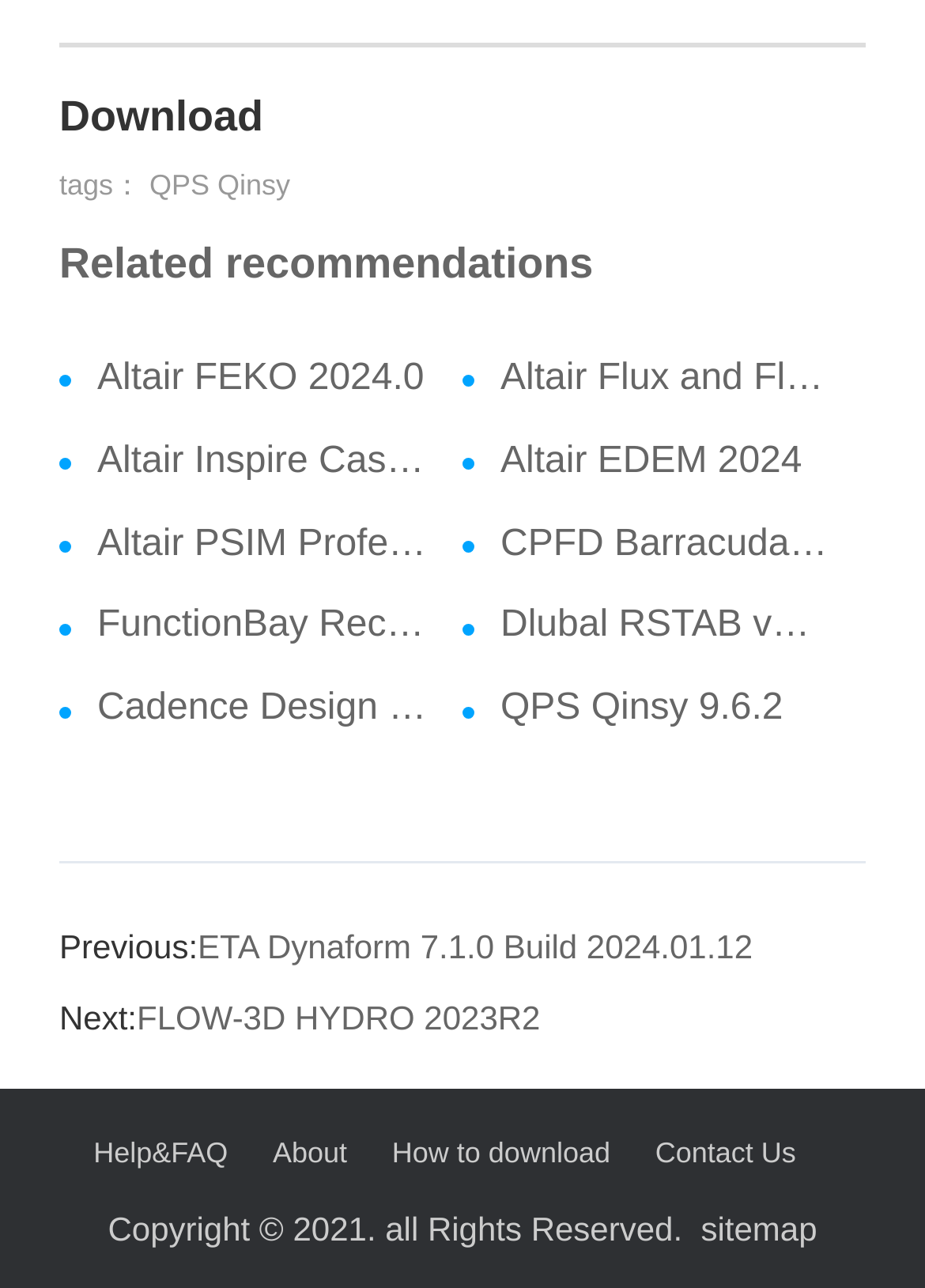Please specify the bounding box coordinates of the region to click in order to perform the following instruction: "view Altair FEKO 2024.0".

[0.105, 0.274, 0.459, 0.316]